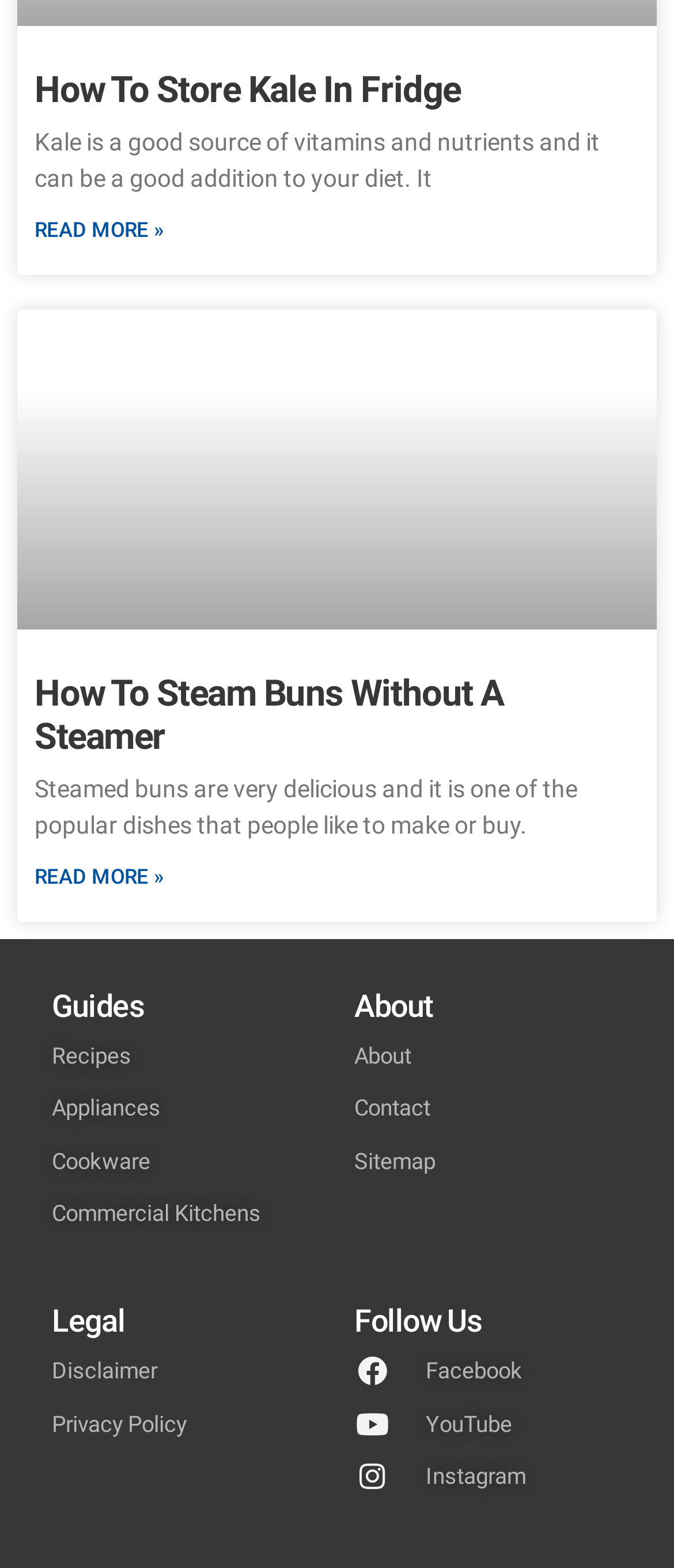Identify the bounding box coordinates for the region to click in order to carry out this instruction: "View How To Steam Buns Without A Steamer". Provide the coordinates using four float numbers between 0 and 1, formatted as [left, top, right, bottom].

[0.051, 0.429, 0.747, 0.483]